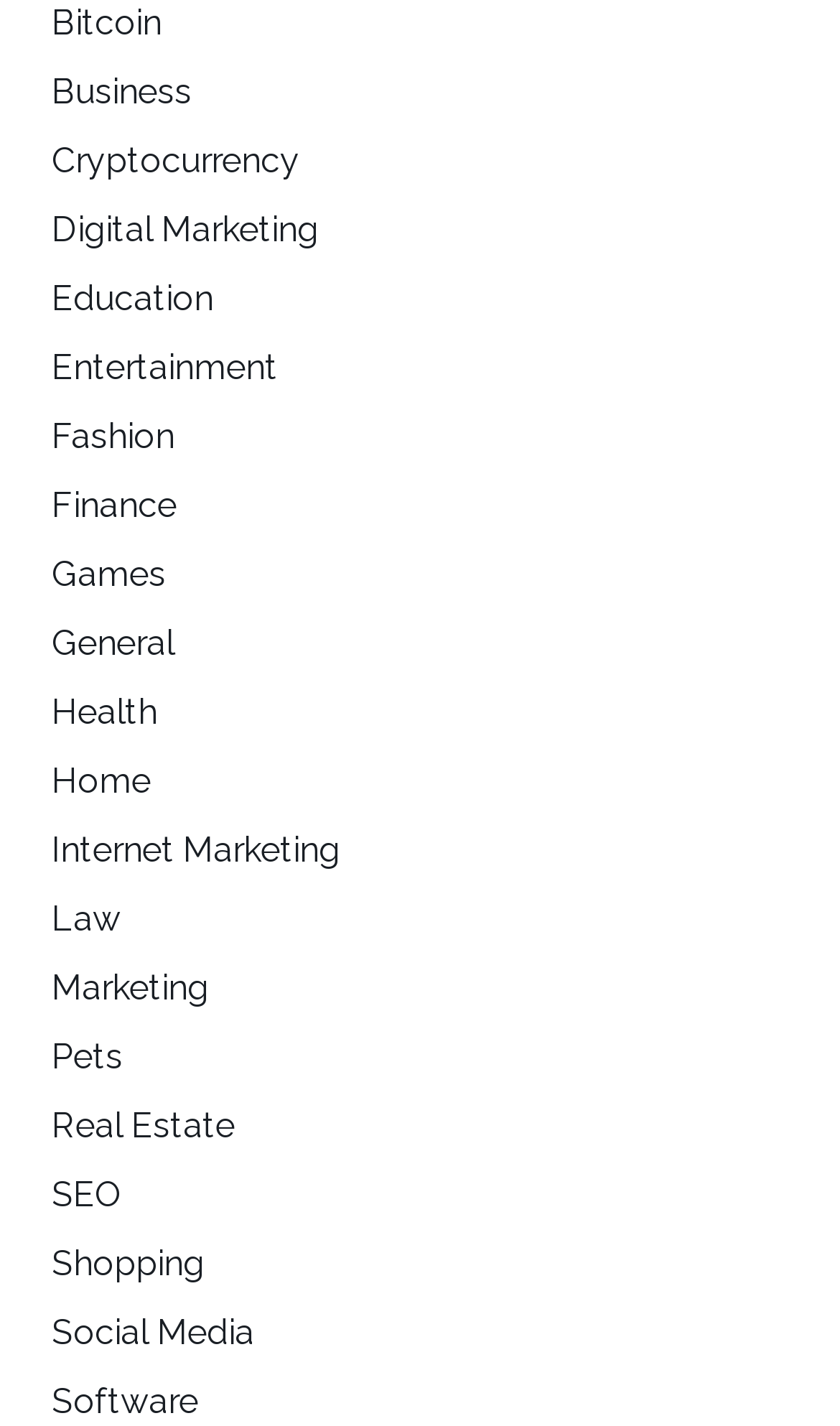What is the first category listed?
Look at the screenshot and respond with a single word or phrase.

Bitcoin